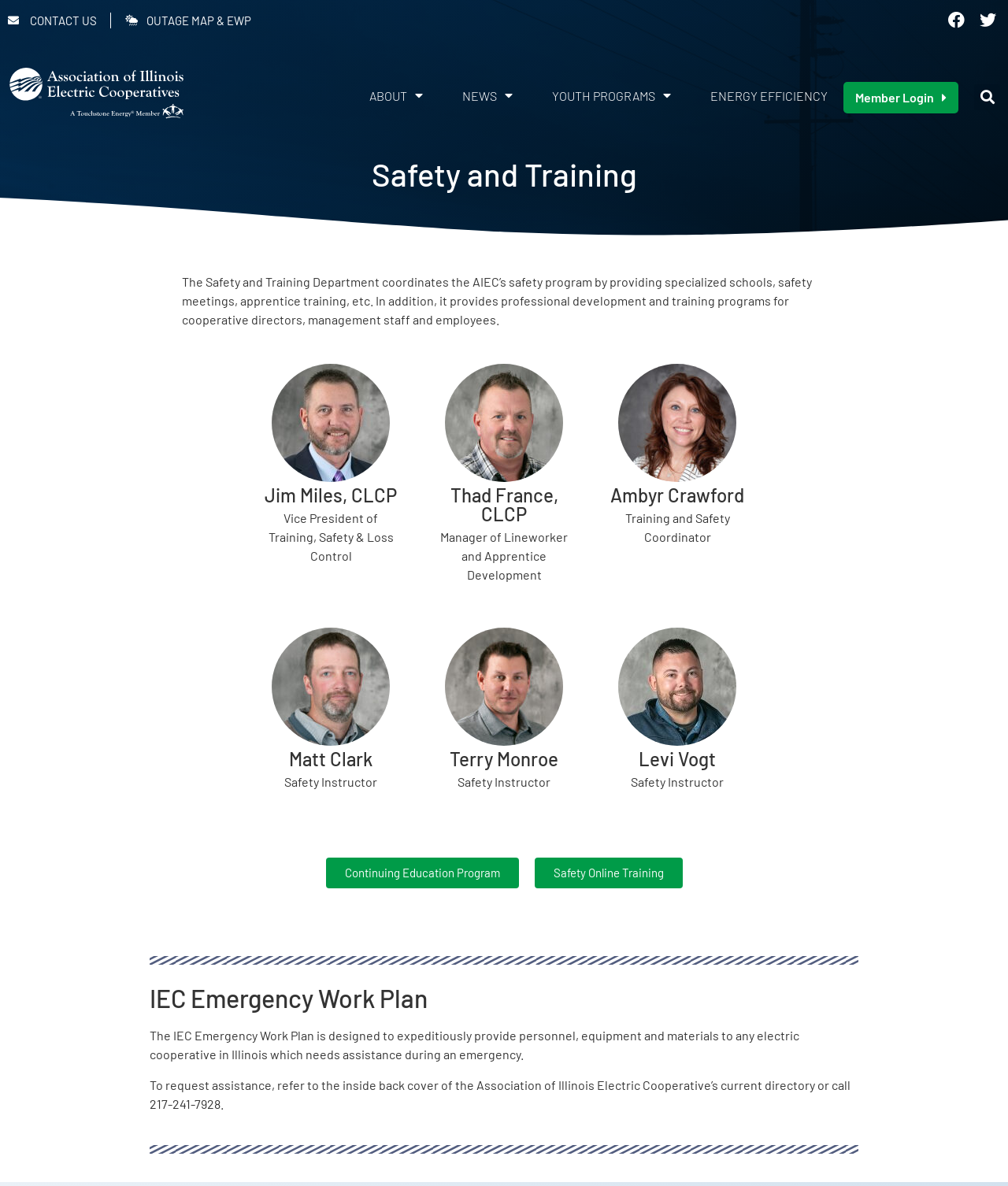Select the bounding box coordinates of the element I need to click to carry out the following instruction: "Click CONTACT US".

[0.008, 0.011, 0.096, 0.023]